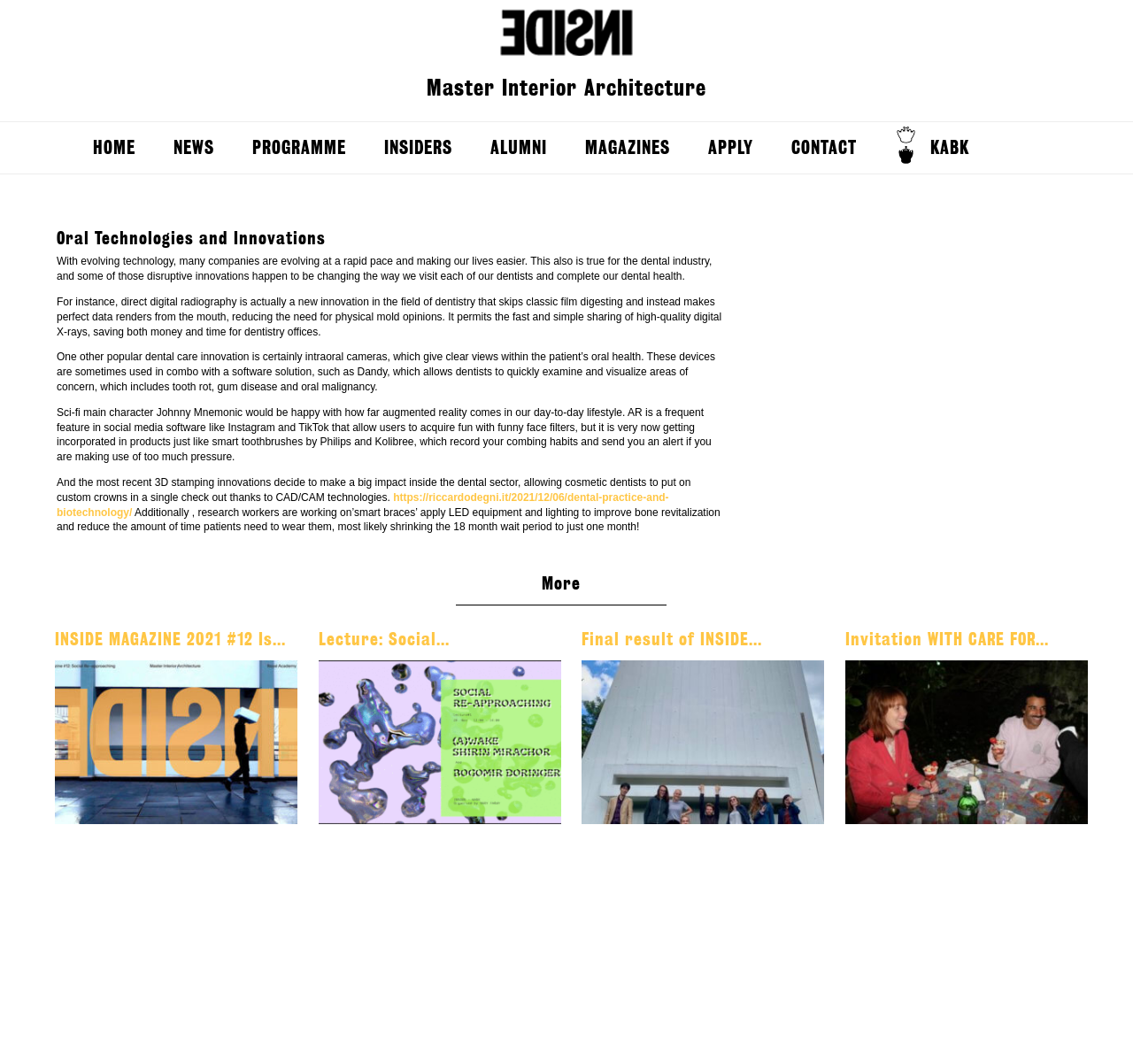Please specify the bounding box coordinates of the element that should be clicked to execute the given instruction: 'Learn more about INSIDE MAGAZINE 2021 #12'. Ensure the coordinates are four float numbers between 0 and 1, expressed as [left, top, right, bottom].

[0.049, 0.592, 0.252, 0.61]